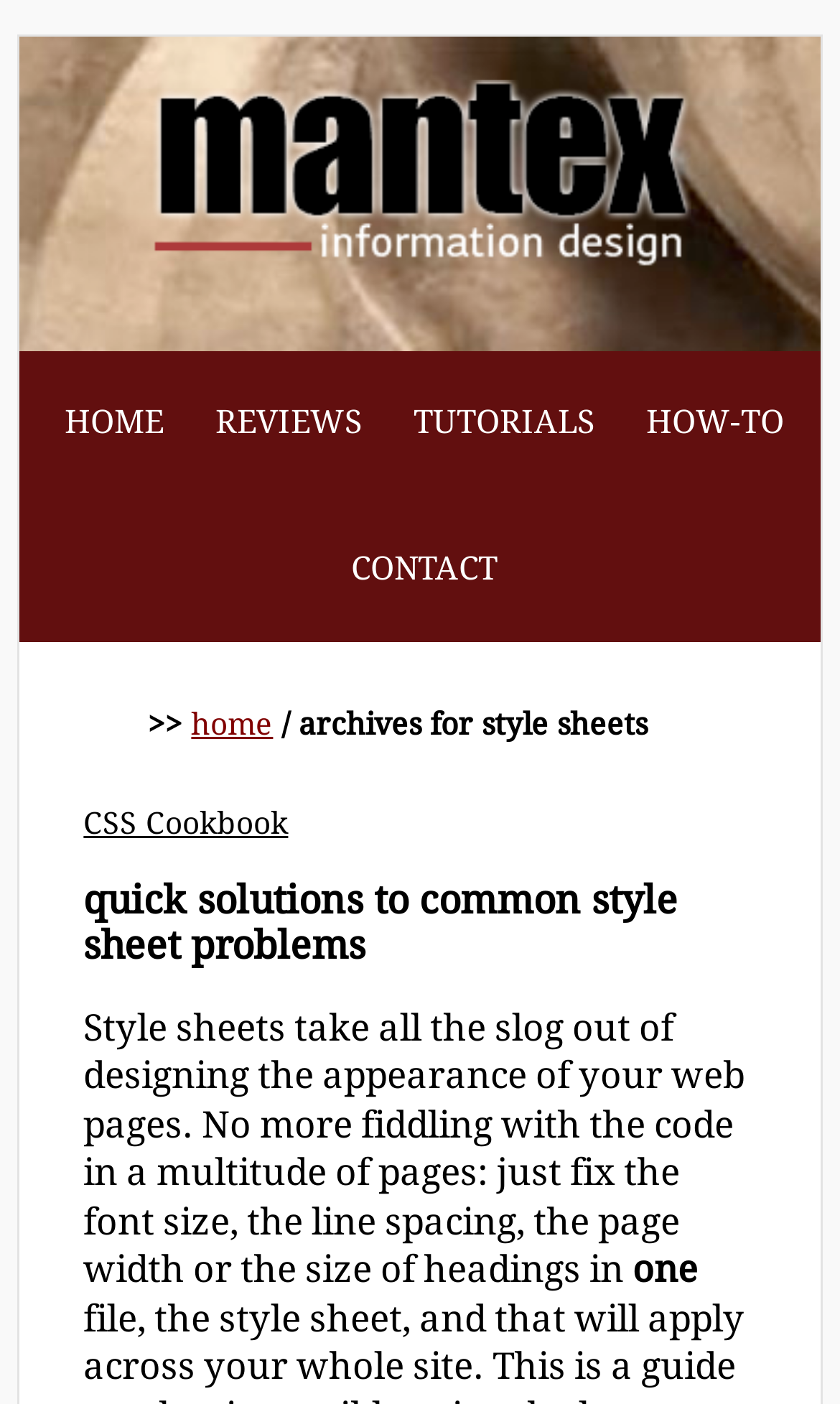Find the bounding box coordinates for the HTML element specified by: "CSS Cookbook".

[0.099, 0.573, 0.343, 0.598]